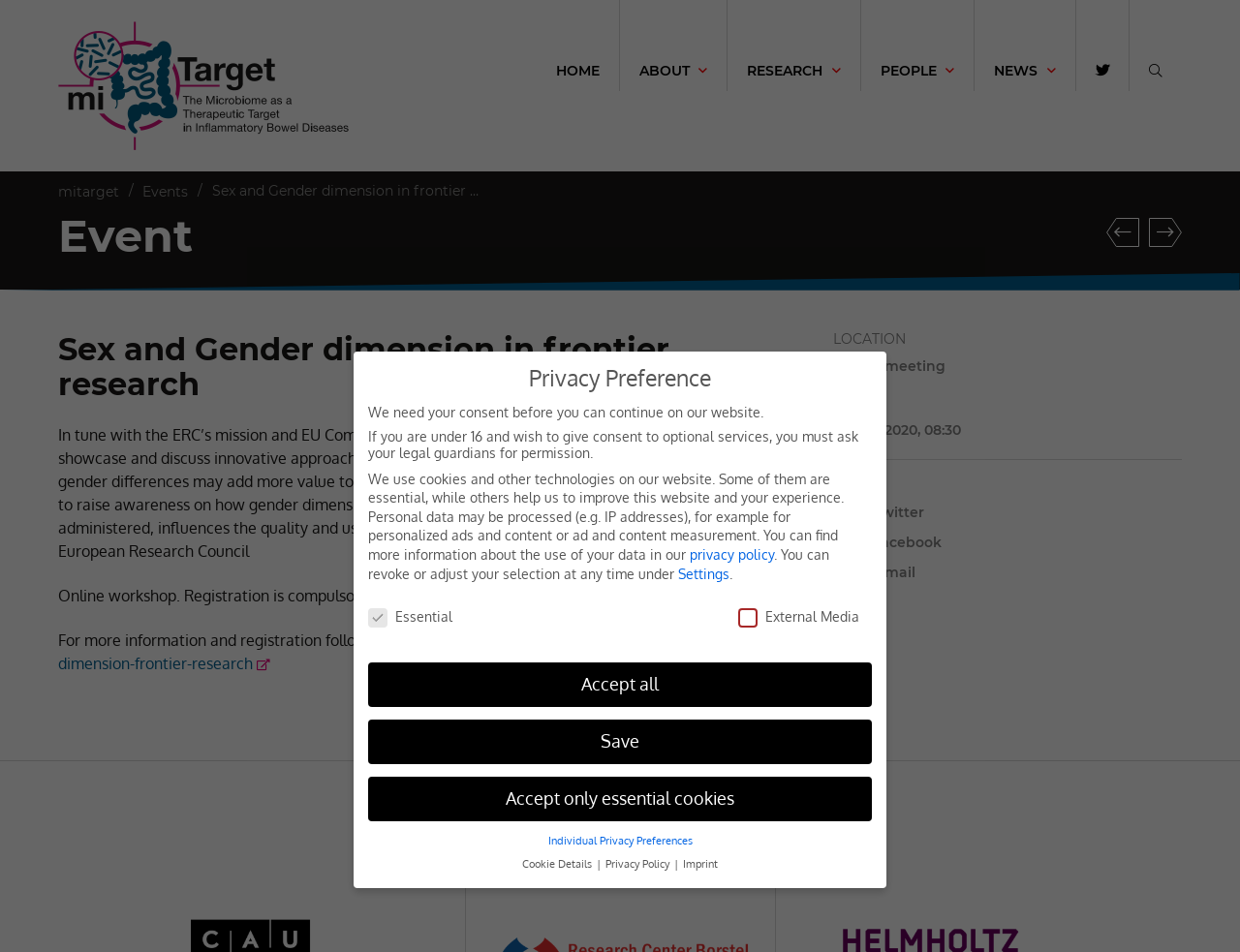Please locate and retrieve the main header text of the webpage.

Sex and Gender dimension in frontier research